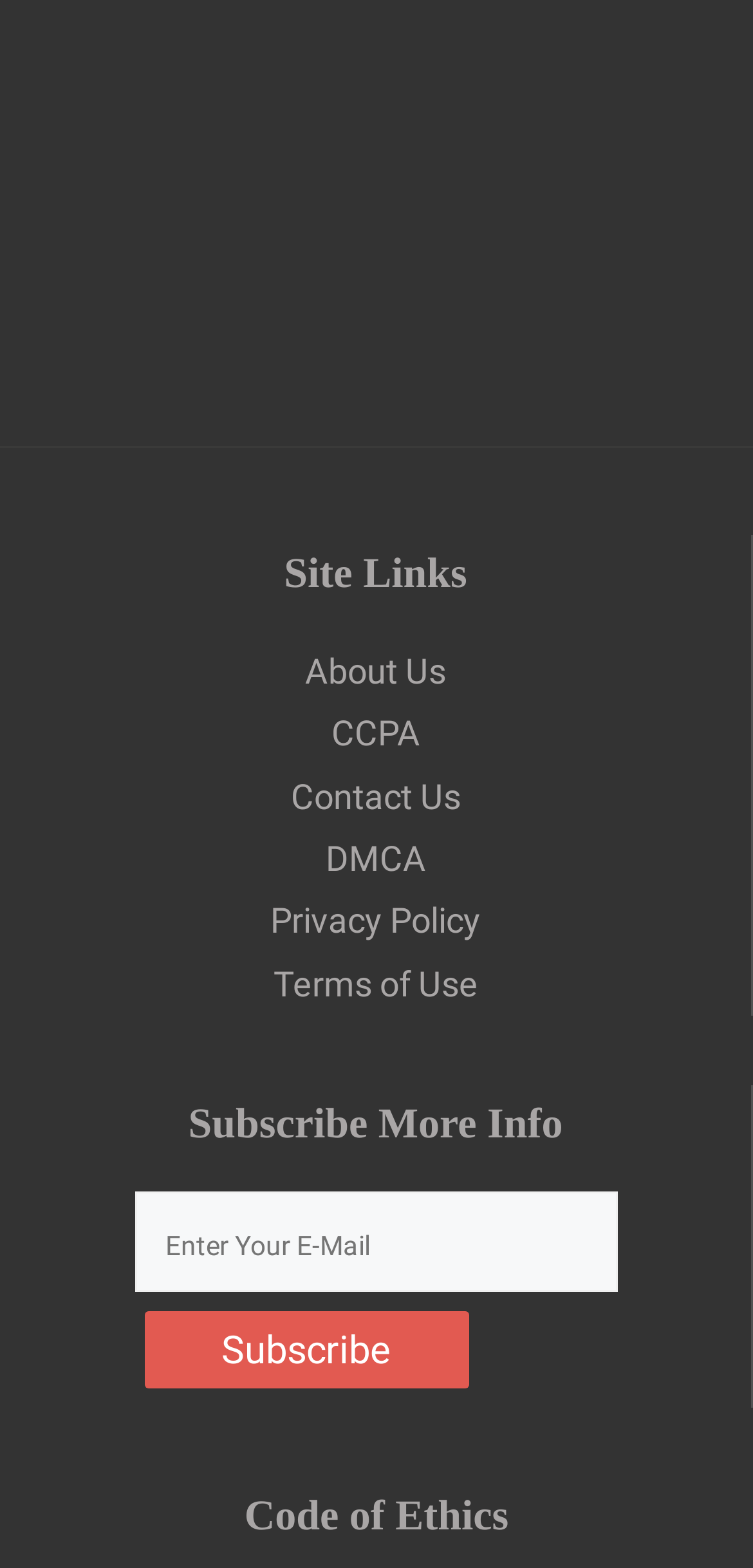Locate the bounding box coordinates of the UI element described by: "DMCA". Provide the coordinates as four float numbers between 0 and 1, formatted as [left, top, right, bottom].

[0.432, 0.534, 0.565, 0.56]